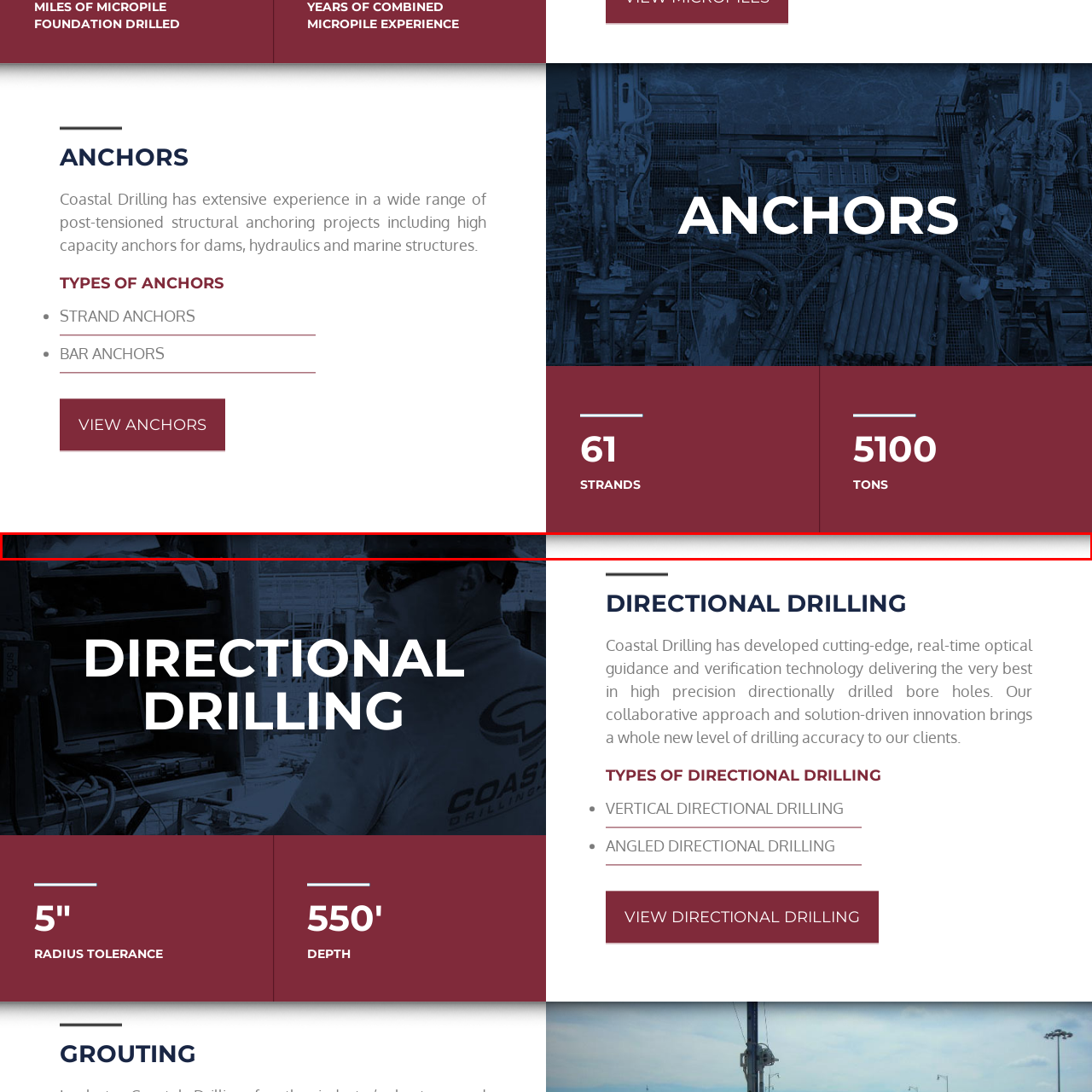Give a thorough and detailed explanation of the image enclosed by the red border.

This image appears to be part of a web page discussing various aspects of drilling services. Positioned at the bottom half of the visual layout, it likely serves as a transitional element between sections. The image might represent a background or a thematic visual related to coastal drilling, enhancing the overall presentation of the content. 

Above this image, there are headings related to "DIRECTIONAL DRILLING," which indicates the focus of the text surrounding it, emphasizing the cutting-edge techniques and technologies used in high-precision drilling projects. This context suggests that the image contributes to the branding and aesthetic of the site while providing a framework for understanding the innovative services offered by Coastal Drilling.